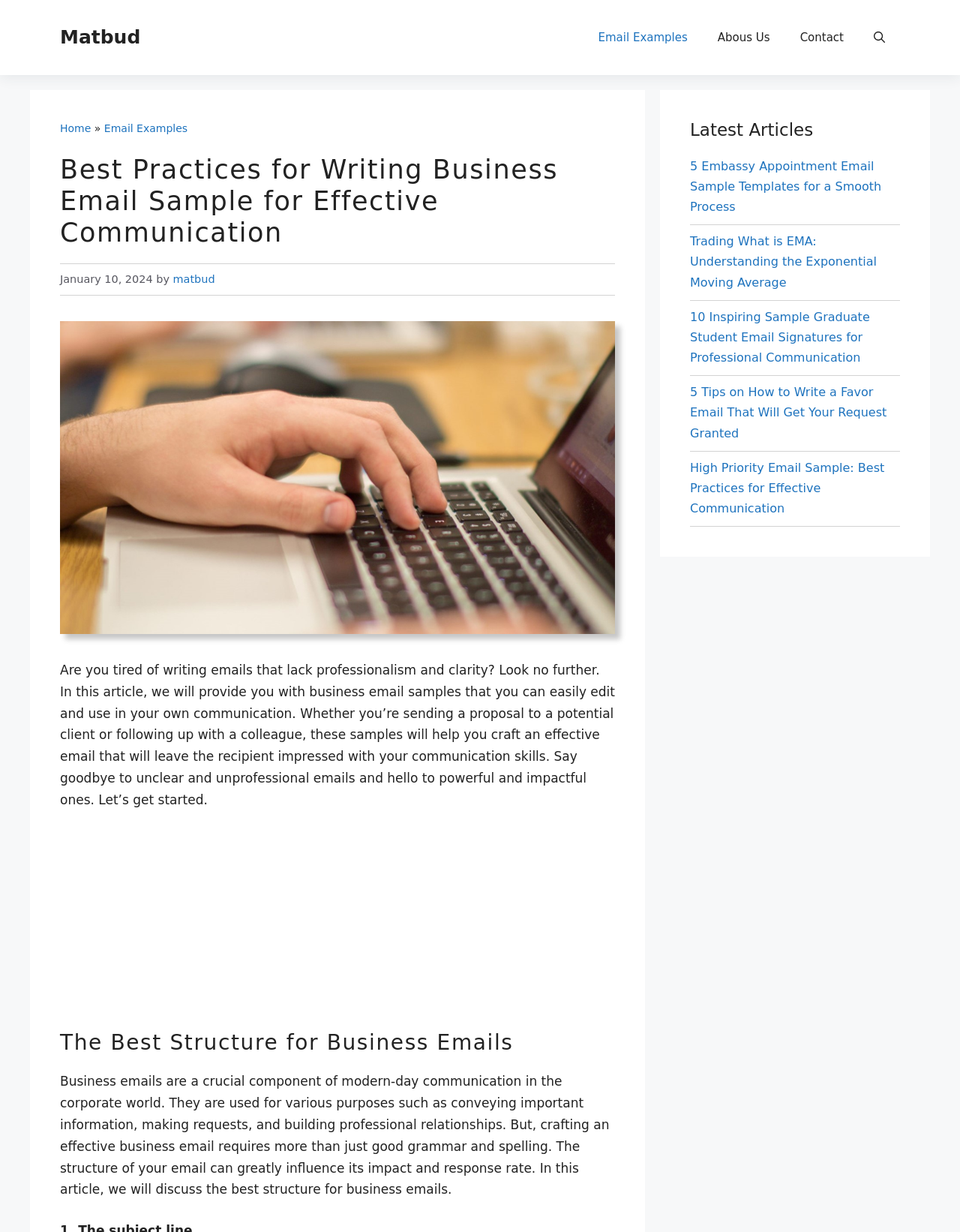Provide the bounding box coordinates for the UI element that is described as: "Email Examples".

[0.607, 0.012, 0.732, 0.049]